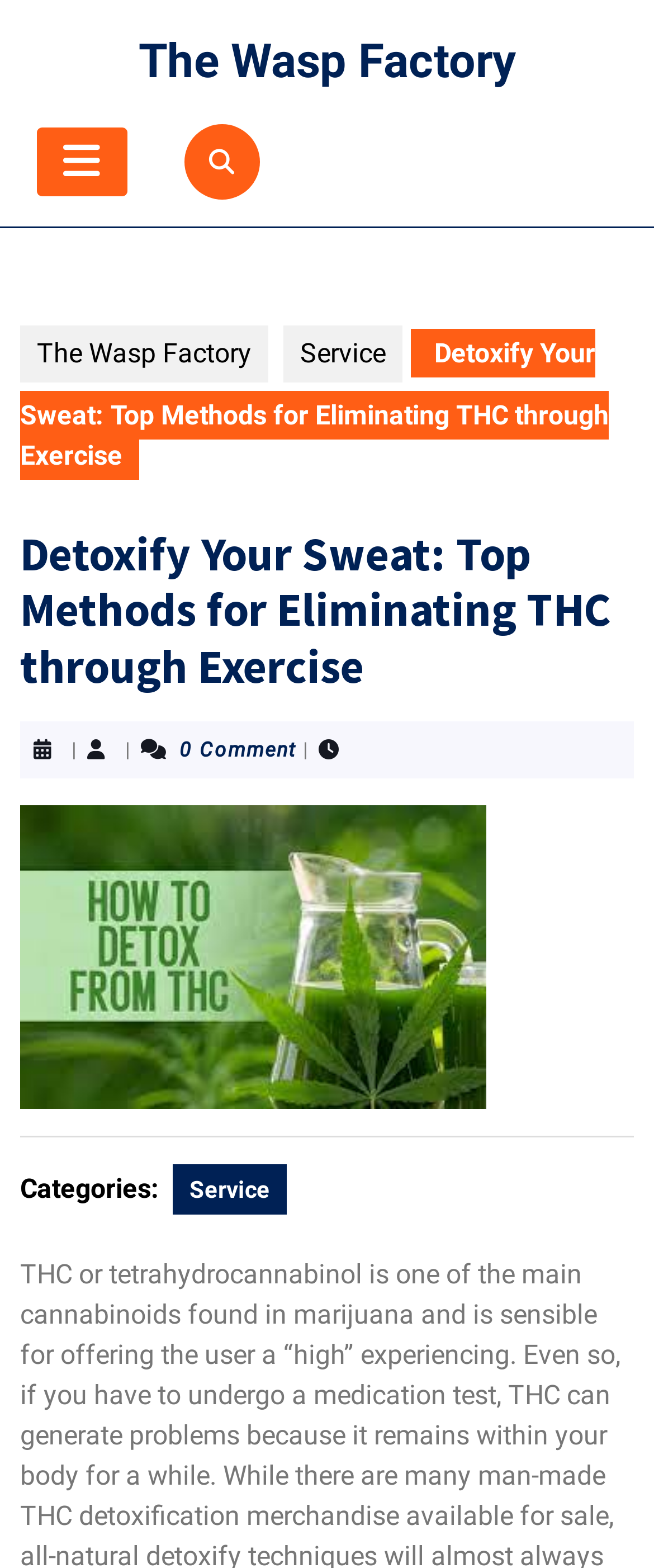What is the orientation of the separator? From the image, respond with a single word or brief phrase.

Horizontal